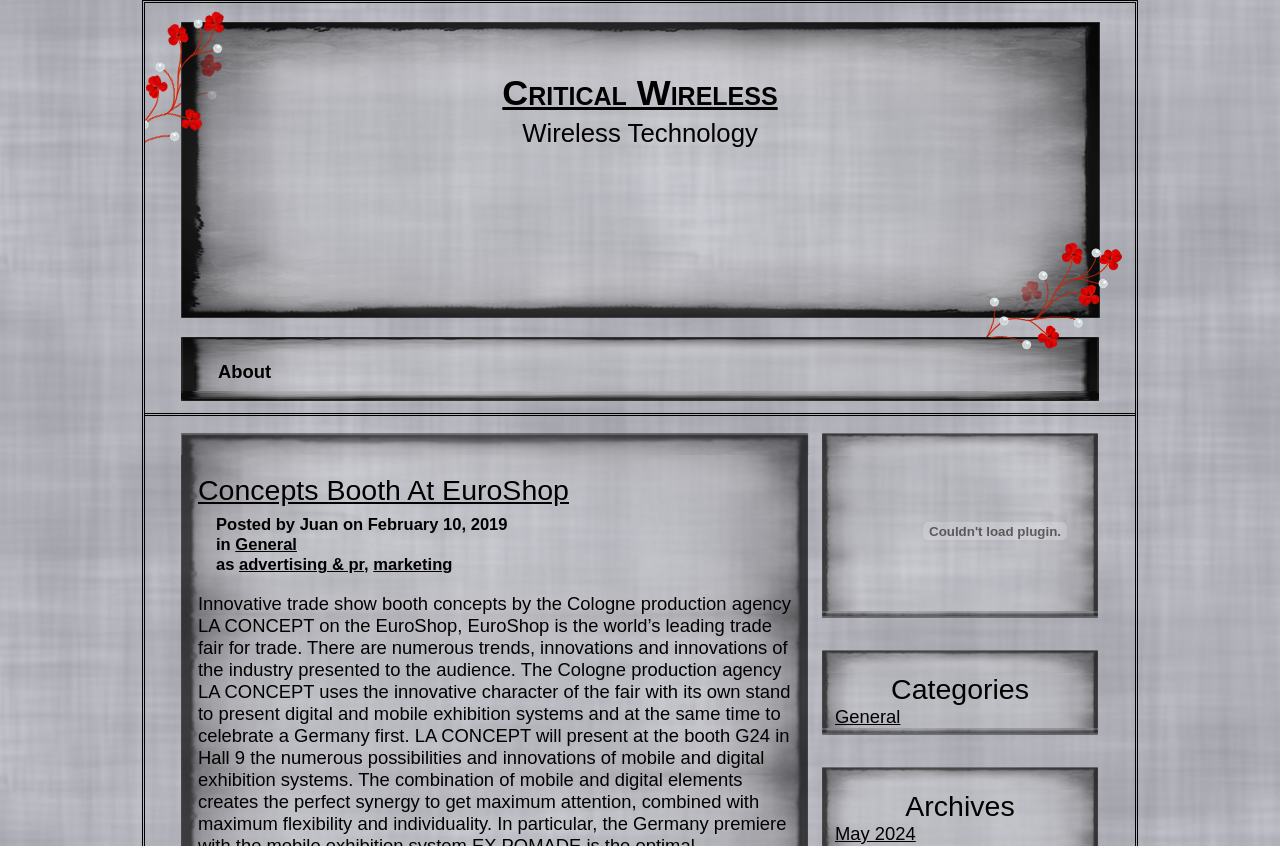What is the name of the booth?
Refer to the screenshot and deliver a thorough answer to the question presented.

The name of the booth can be found in the heading element 'Concepts Booth At EuroShop' which is a prominent element on the webpage, indicating that the webpage is about a booth at an event called EuroShop.